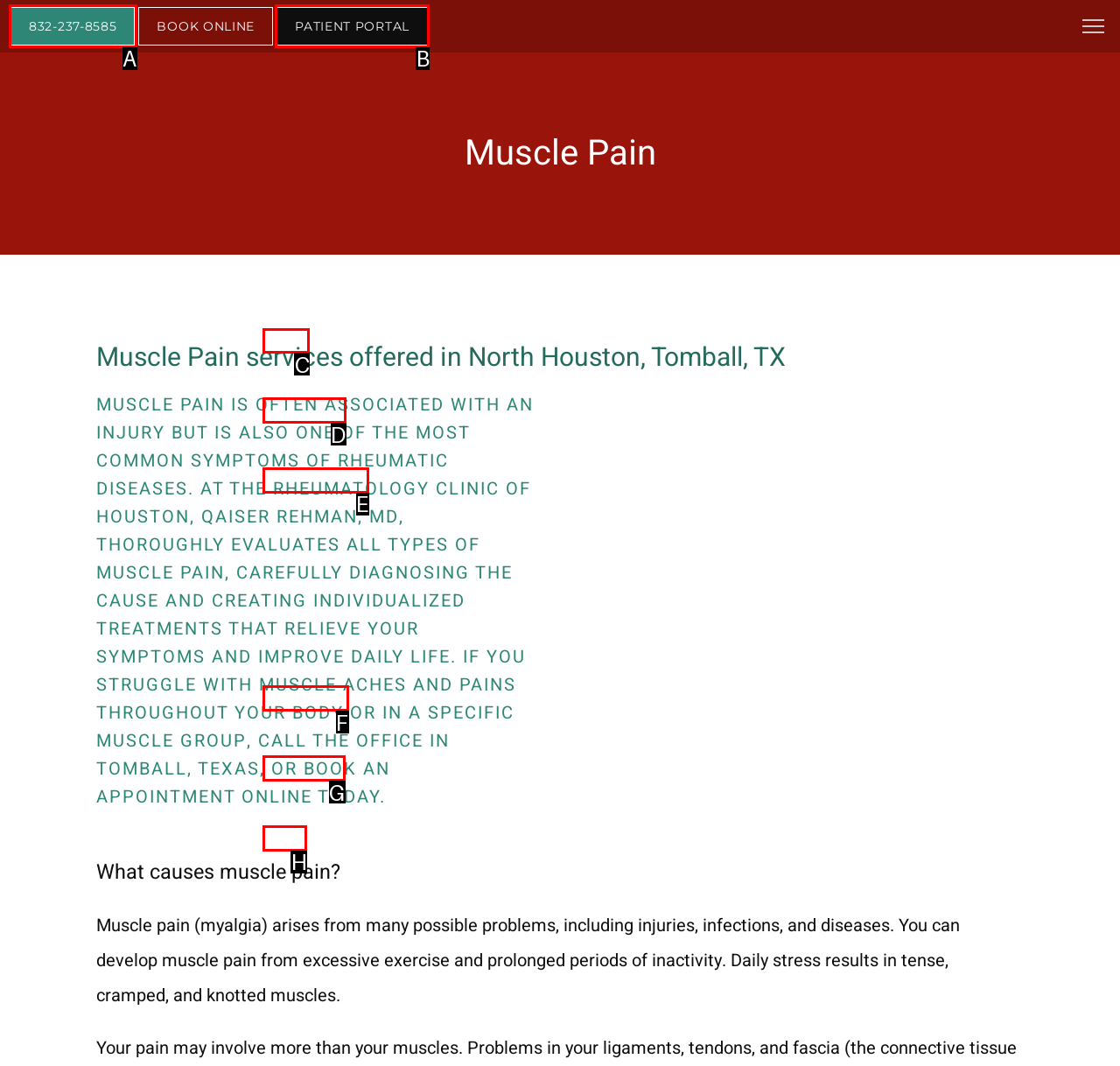Which HTML element matches the description: About Us?
Reply with the letter of the correct choice.

D